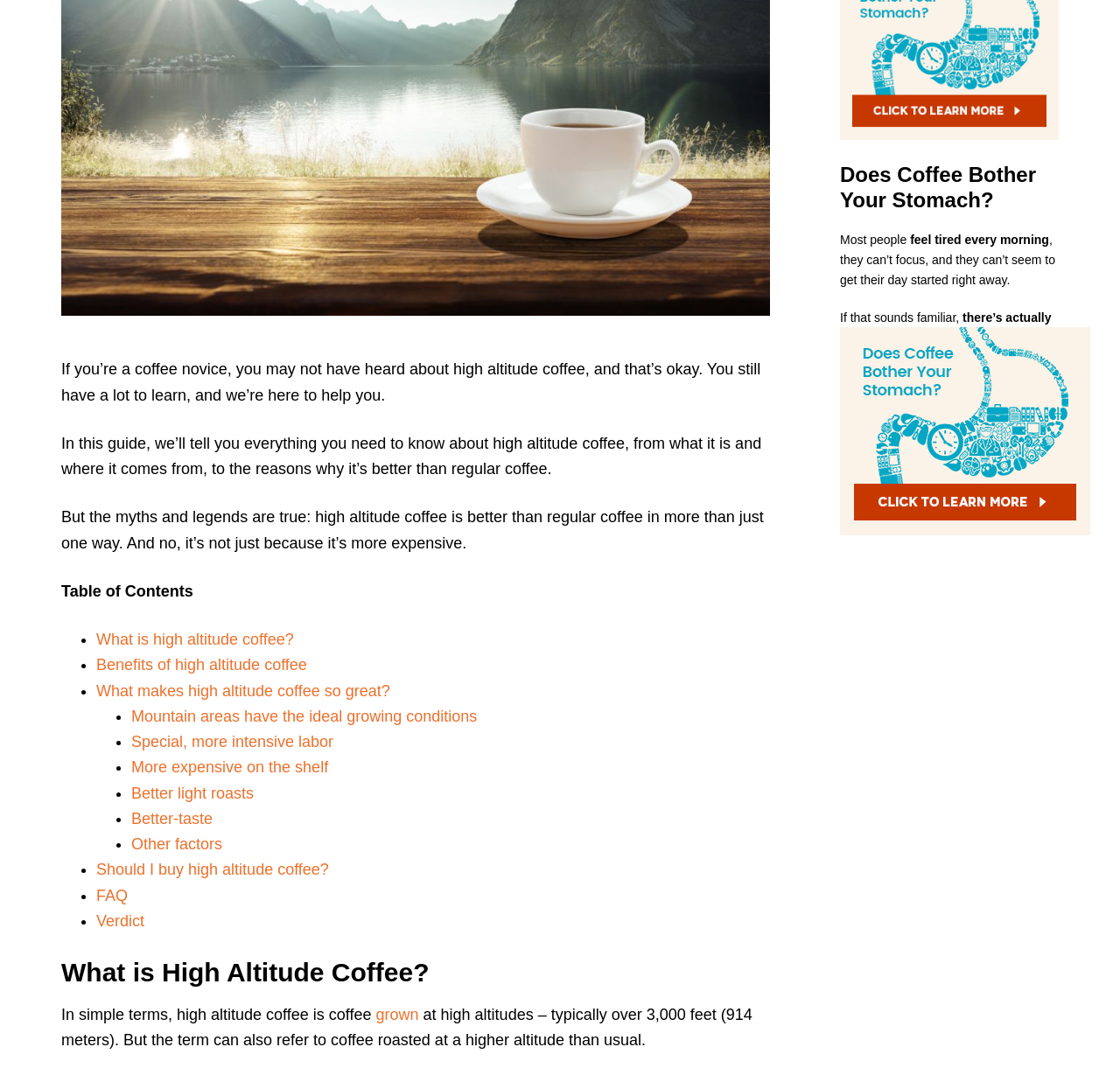Determine the bounding box coordinates for the HTML element mentioned in the following description: "grown". The coordinates should be a list of four floats ranging from 0 to 1, represented as [left, top, right, bottom].

[0.336, 0.936, 0.374, 0.952]